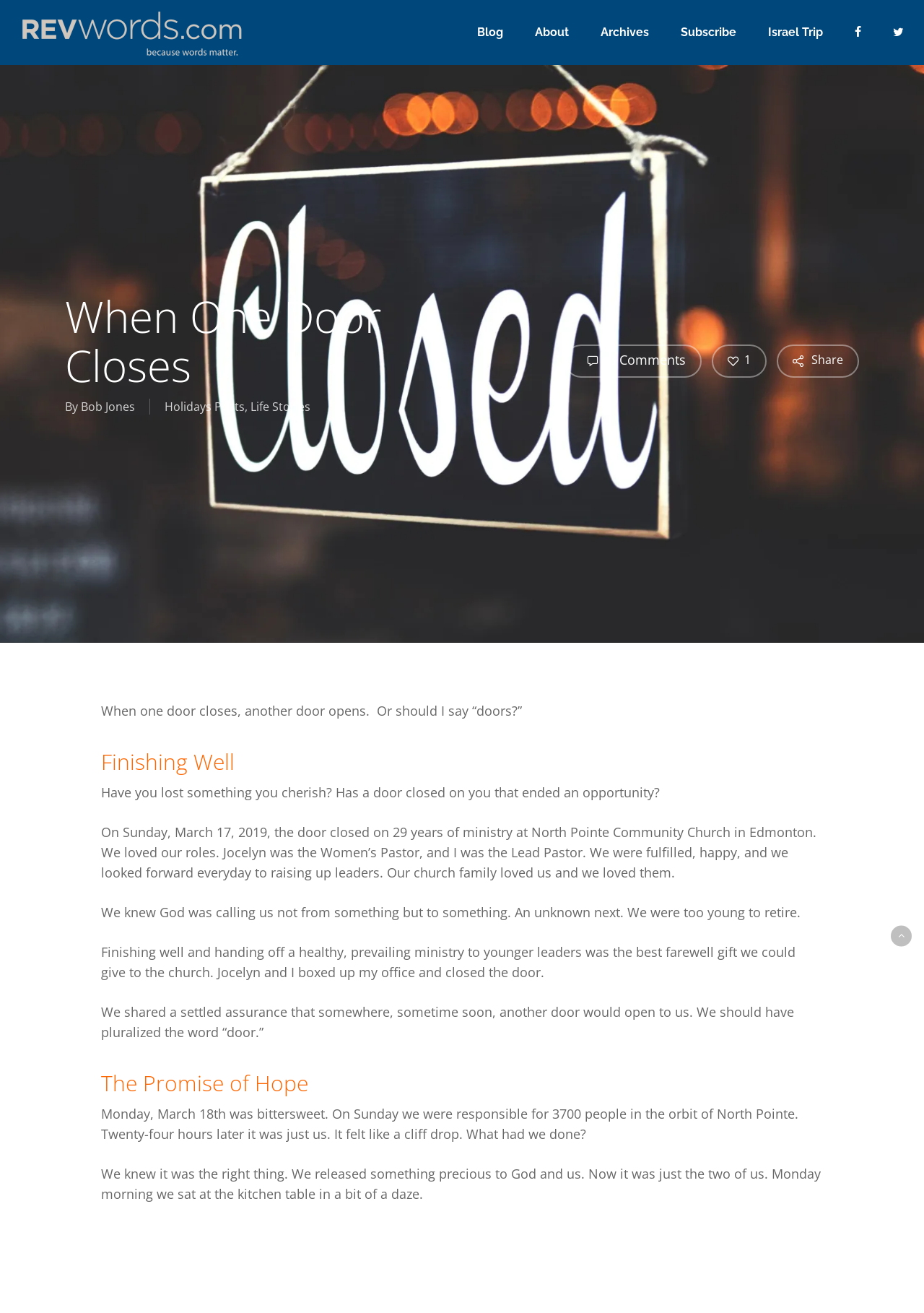Locate the bounding box coordinates of the item that should be clicked to fulfill the instruction: "Read the post by Bob Jones".

[0.088, 0.304, 0.146, 0.316]